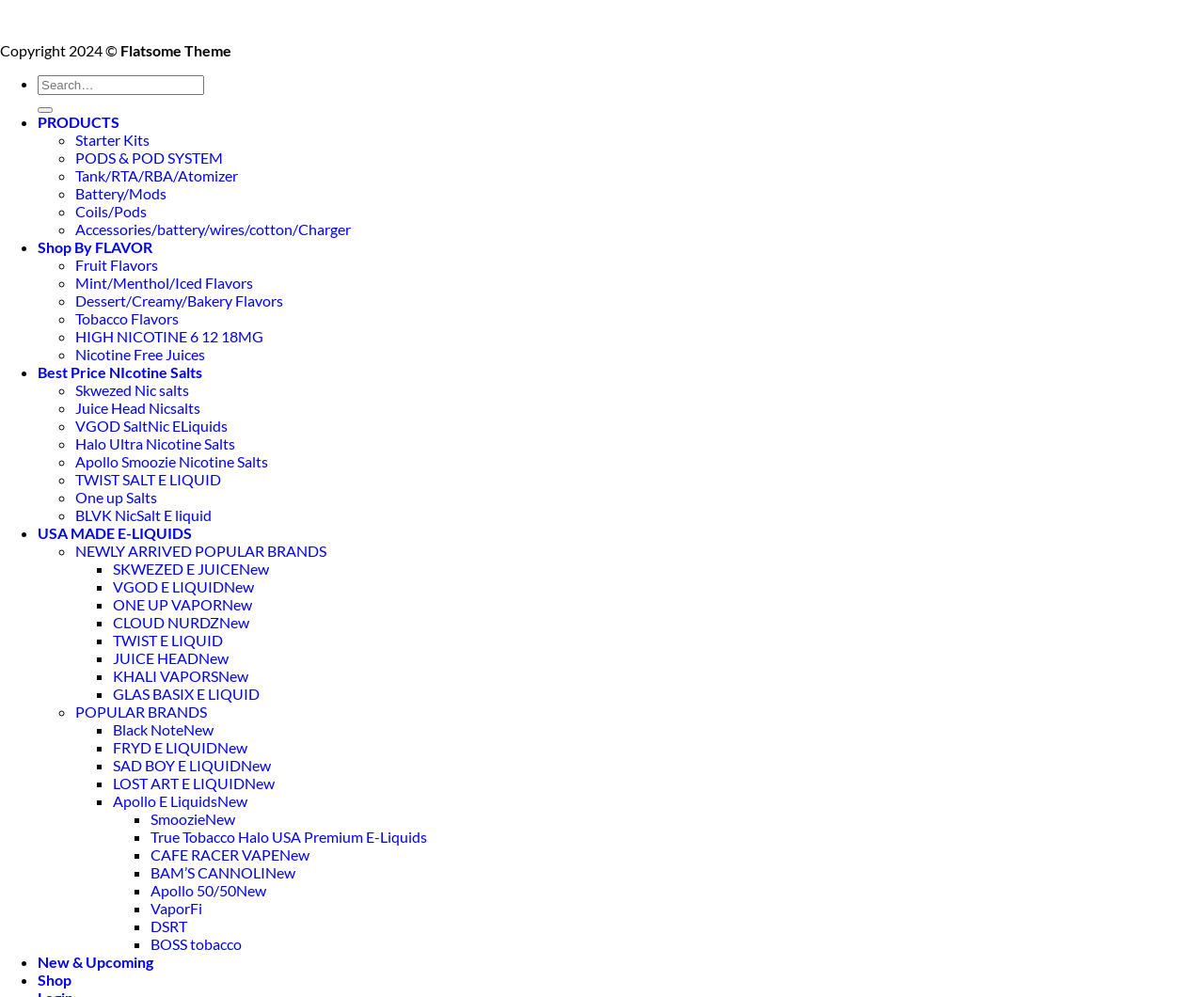Can you show the bounding box coordinates of the region to click on to complete the task described in the instruction: "Search by flavor"?

[0.031, 0.239, 0.127, 0.257]